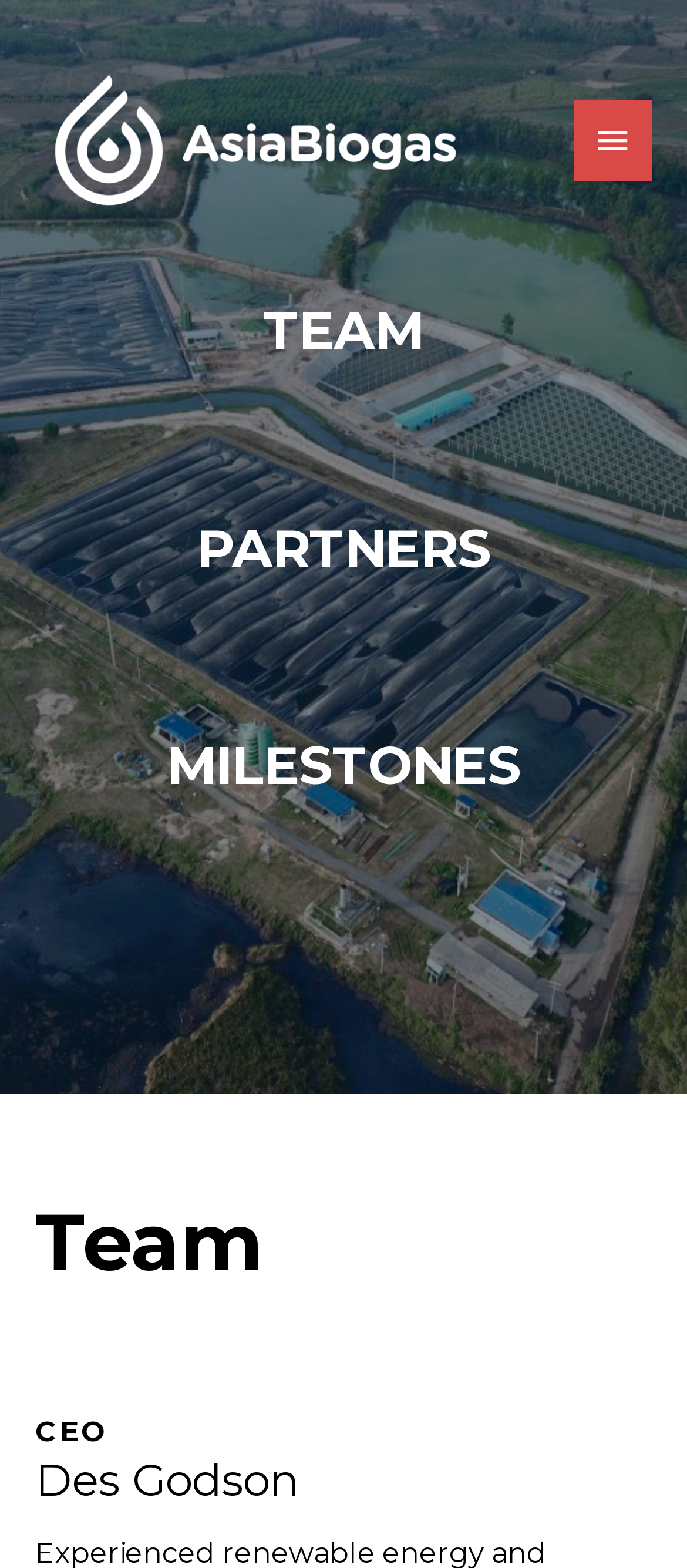Provide the bounding box coordinates for the UI element that is described by this text: "Main Menu". The coordinates should be in the form of four float numbers between 0 and 1: [left, top, right, bottom].

[0.836, 0.064, 0.949, 0.115]